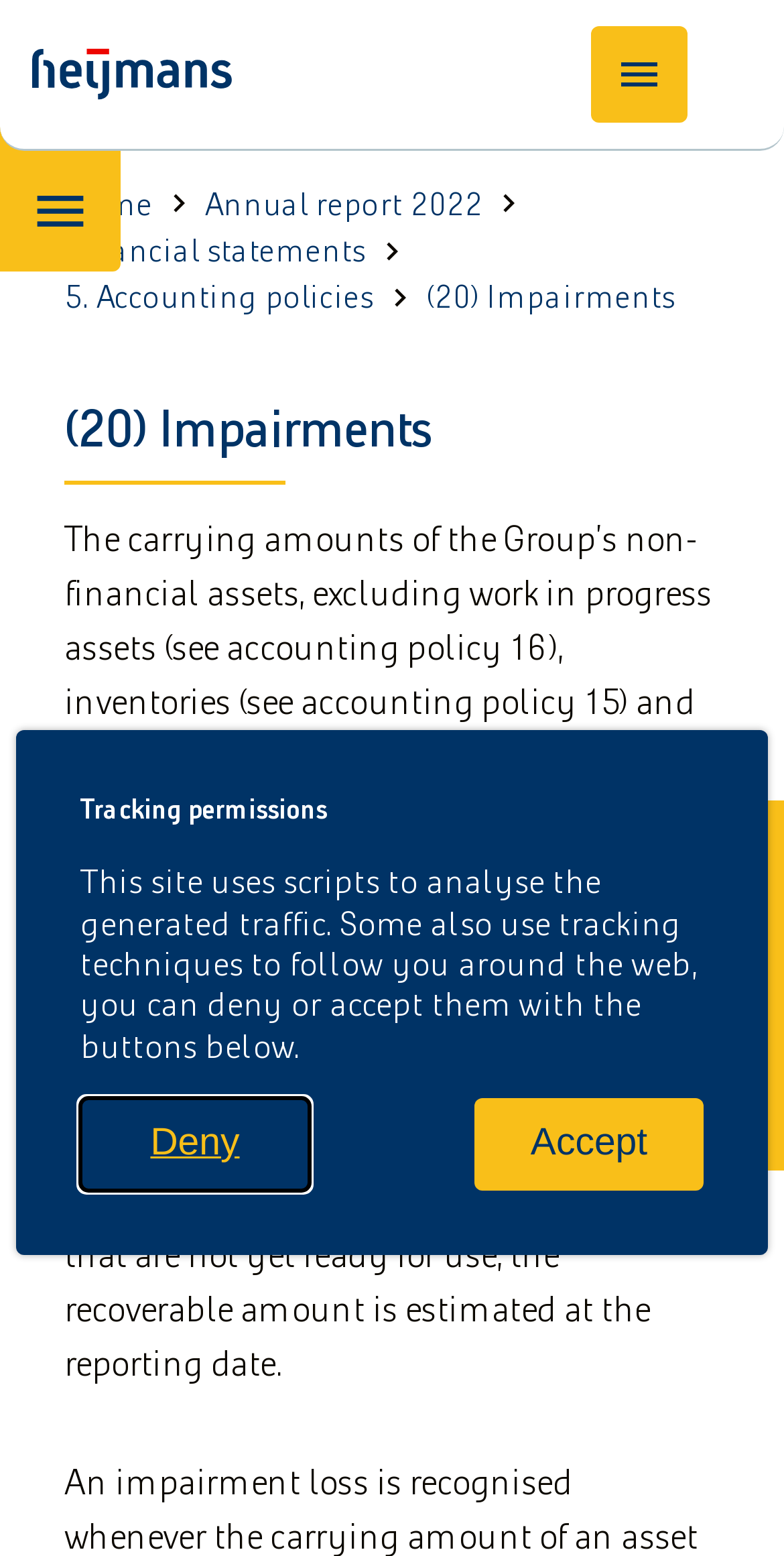Reply to the question below using a single word or brief phrase:
How many social media sharing options are available?

4